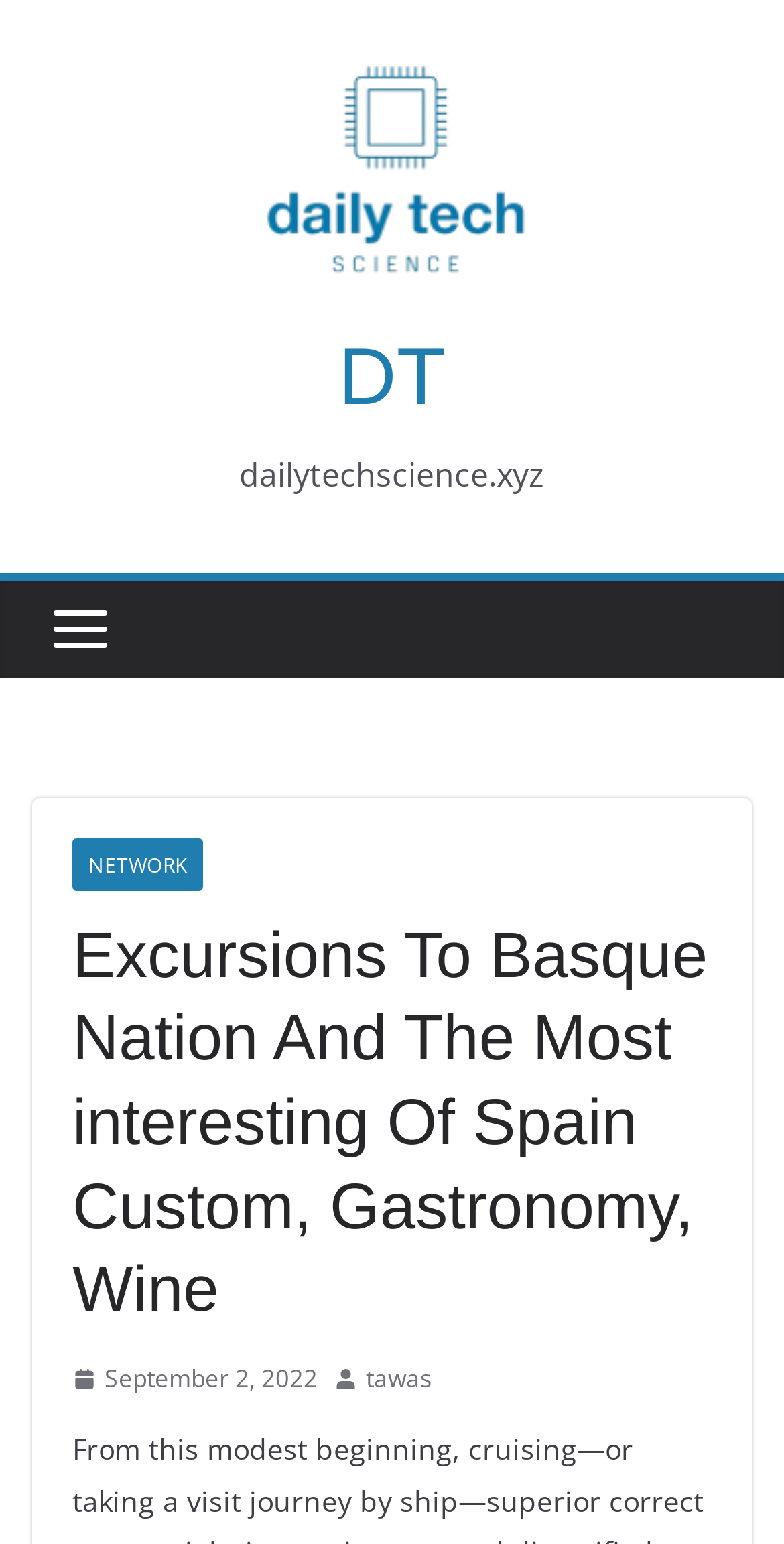Find the UI element described as: "tawas" and predict its bounding box coordinates. Ensure the coordinates are four float numbers between 0 and 1, [left, top, right, bottom].

[0.467, 0.879, 0.551, 0.907]